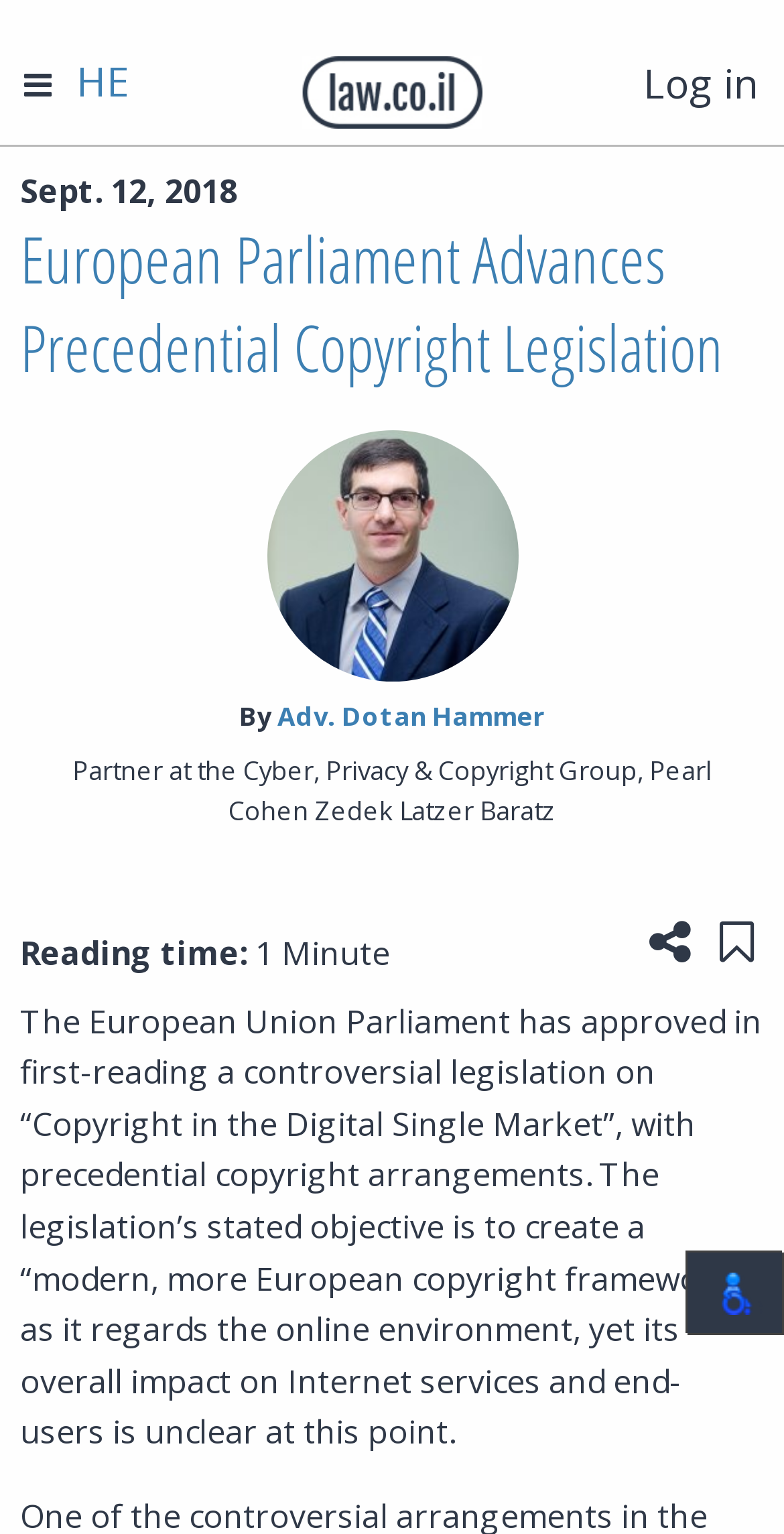Find and specify the bounding box coordinates that correspond to the clickable region for the instruction: "Select the 'Navigation' option".

[0.031, 0.039, 0.067, 0.071]